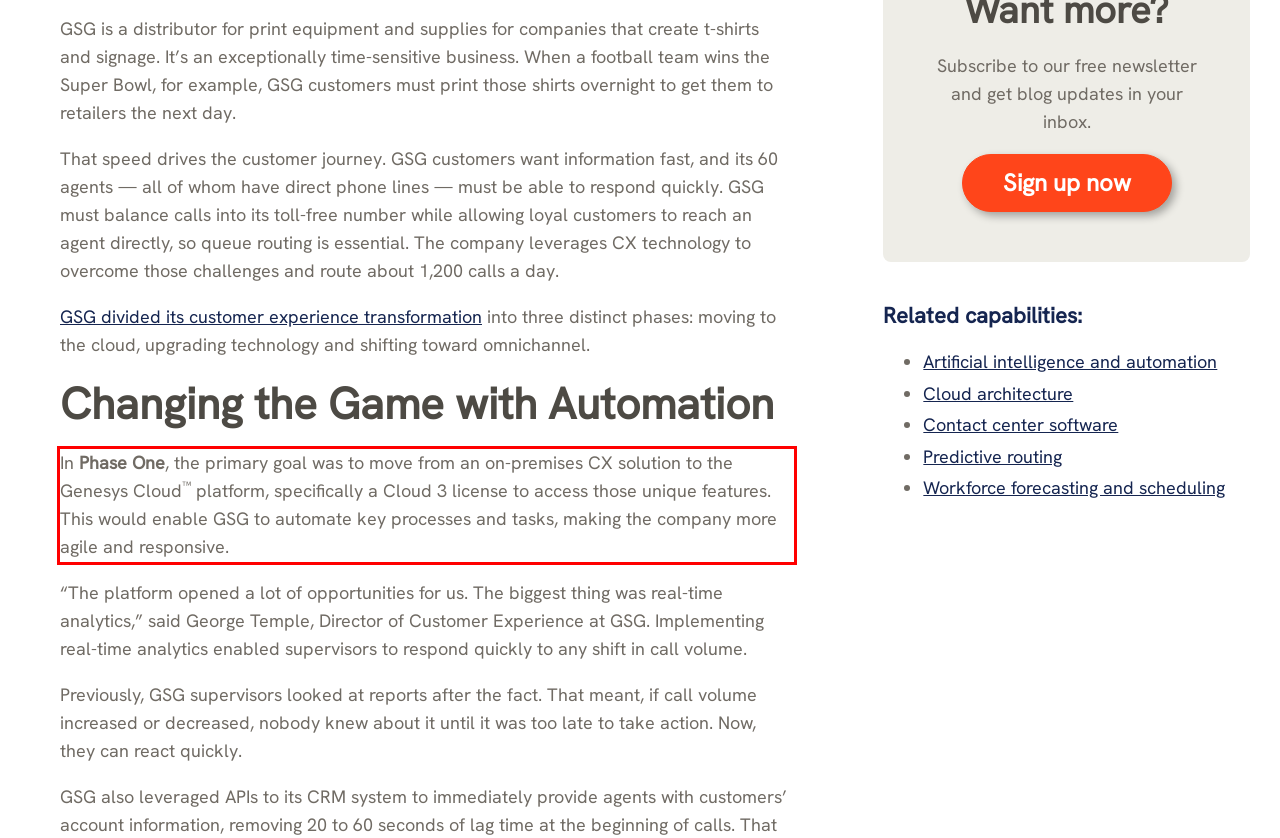Using OCR, extract the text content found within the red bounding box in the given webpage screenshot.

In Phase One, the primary goal was to move from an on-premises CX solution to the Genesys Cloud™ platform, specifically a Cloud 3 license to access those unique features. This would enable GSG to automate key processes and tasks, making the company more agile and responsive.